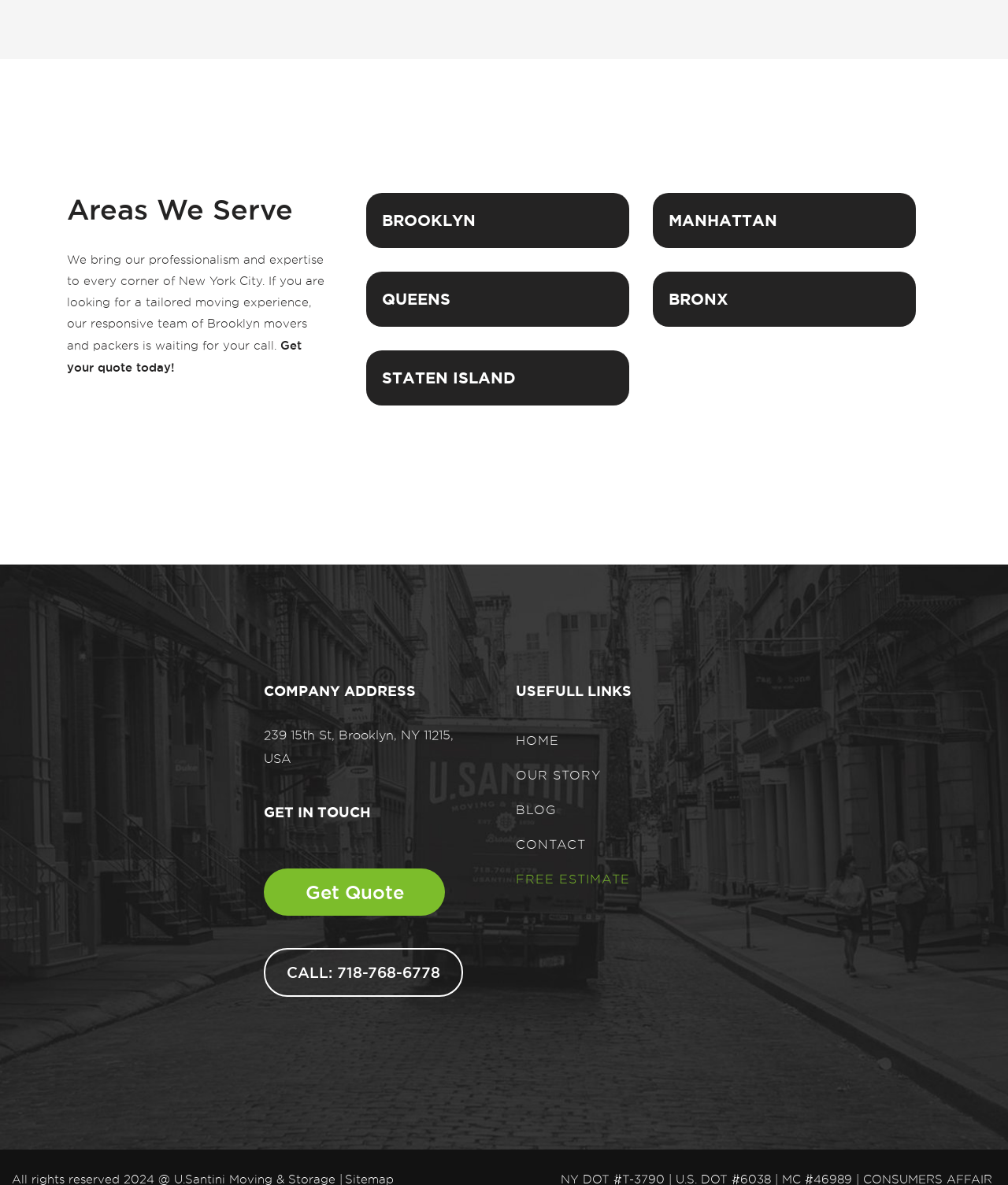Determine the bounding box coordinates of the section I need to click to execute the following instruction: "Call the moving company". Provide the coordinates as four float numbers between 0 and 1, i.e., [left, top, right, bottom].

[0.262, 0.8, 0.459, 0.842]